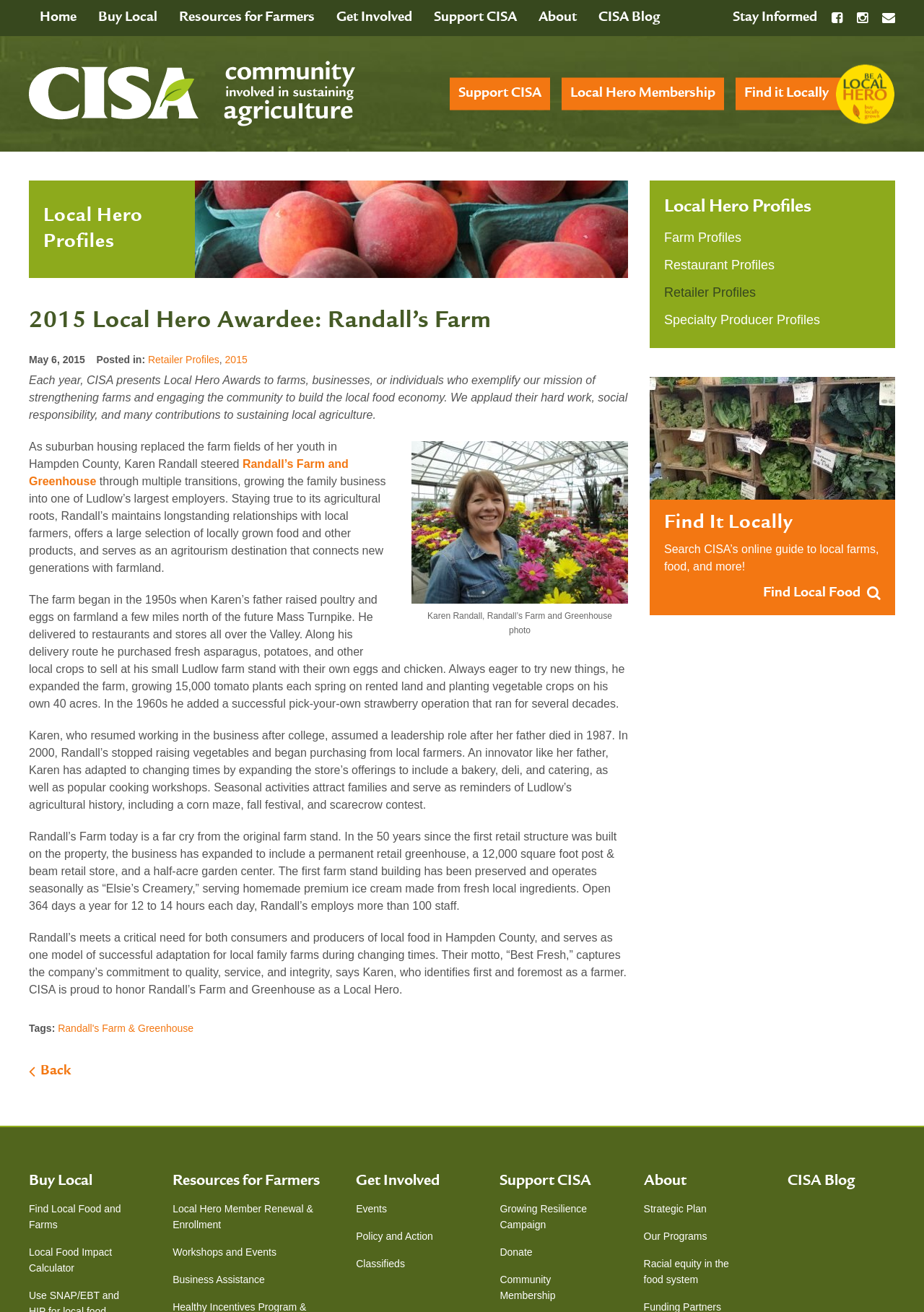Please identify the bounding box coordinates of the clickable region that I should interact with to perform the following instruction: "View the 'Karen Randall, Randall's Farm and Greenhouse photo'". The coordinates should be expressed as four float numbers between 0 and 1, i.e., [left, top, right, bottom].

[0.445, 0.336, 0.68, 0.46]